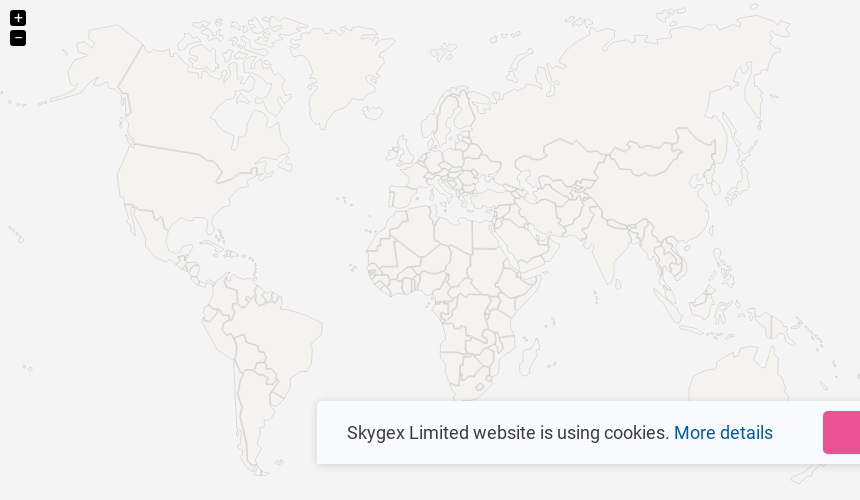Using the information in the image, could you please answer the following question in detail:
What type of map is displayed on the webpage?

The image displays a world map with light outlines of continents and countries, which suggests that the type of map displayed on the webpage is a world map, highlighting geographical boundaries.